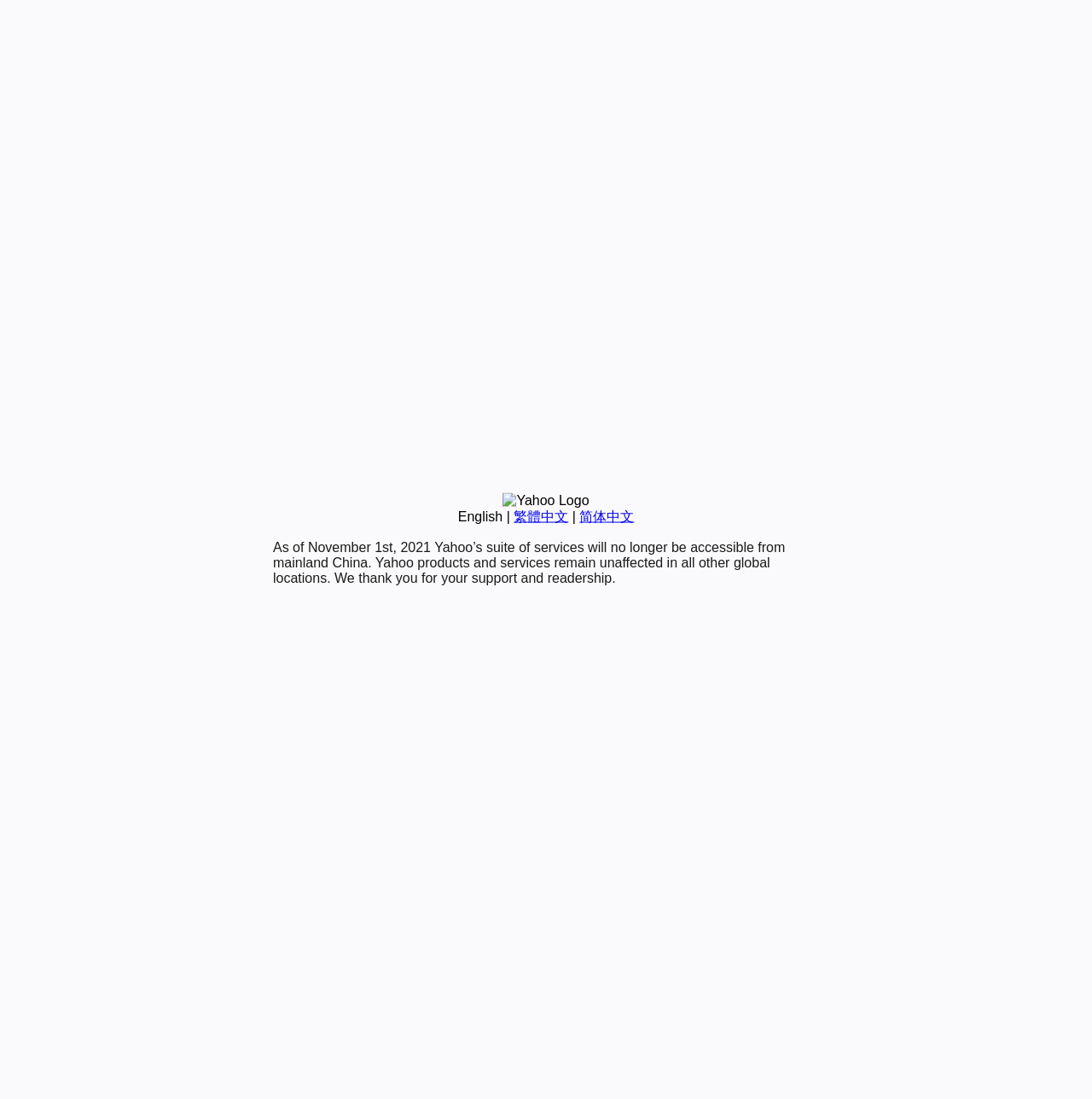Predict the bounding box for the UI component with the following description: "简体中文".

[0.531, 0.463, 0.581, 0.476]